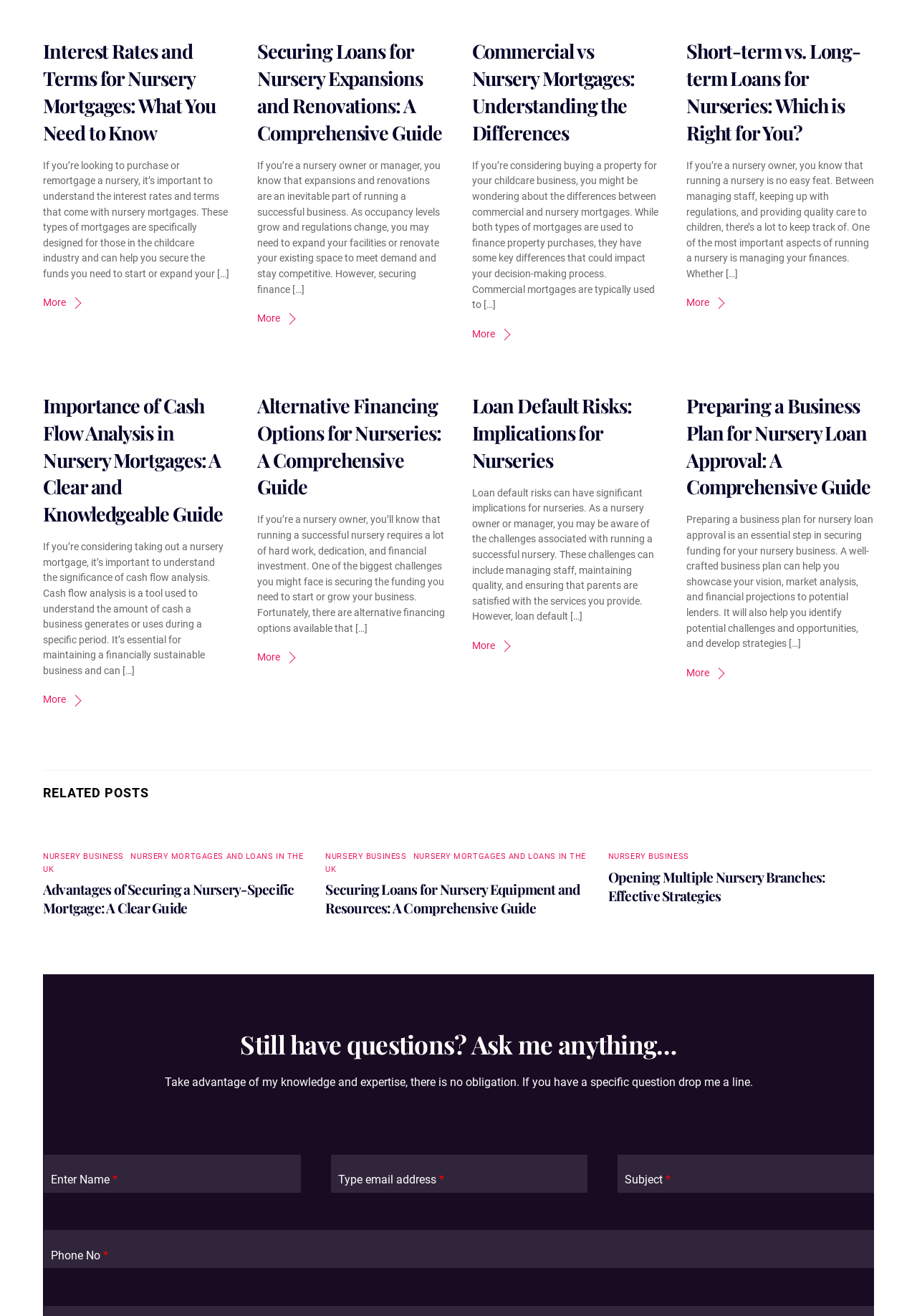What is the risk associated with loan default for nurseries?
Based on the image, give a concise answer in the form of a single word or short phrase.

Significant implications